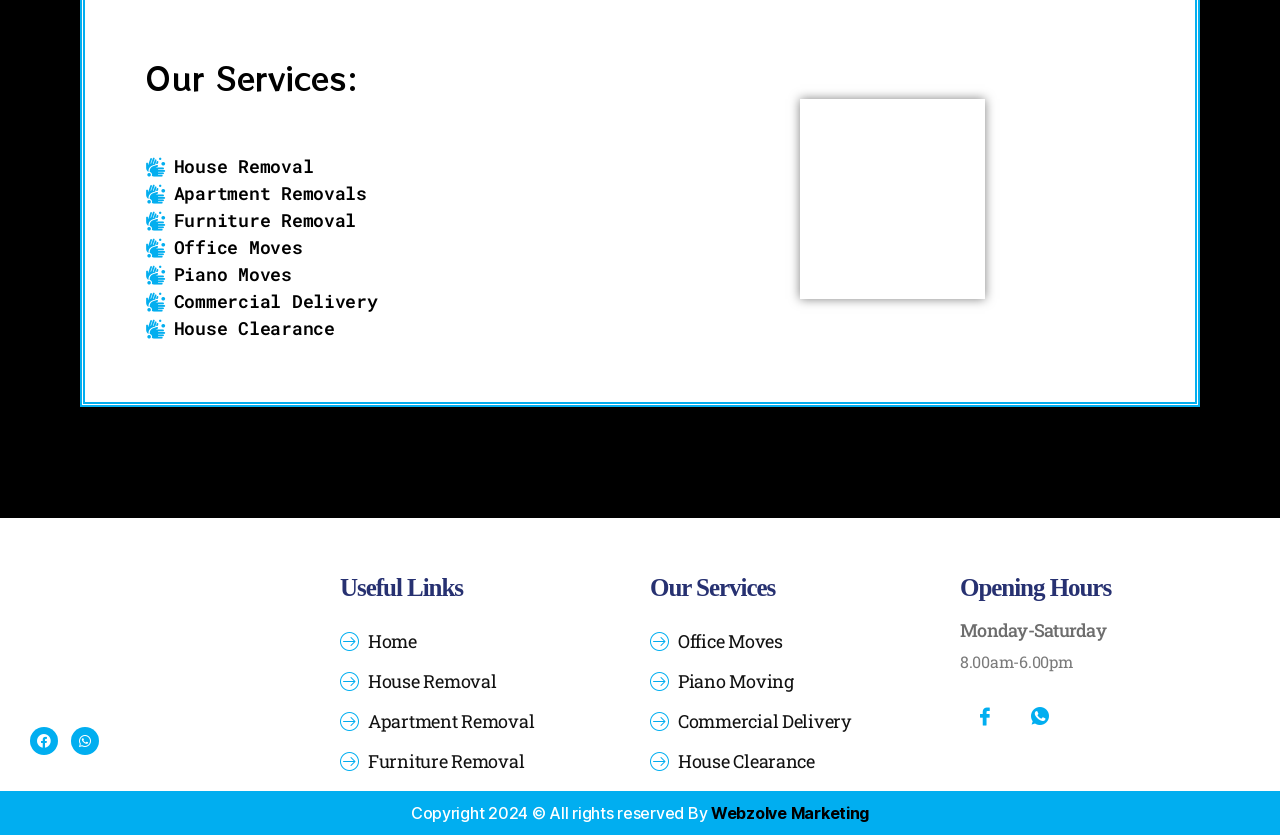Answer this question in one word or a short phrase: What is the main service category?

Removal services